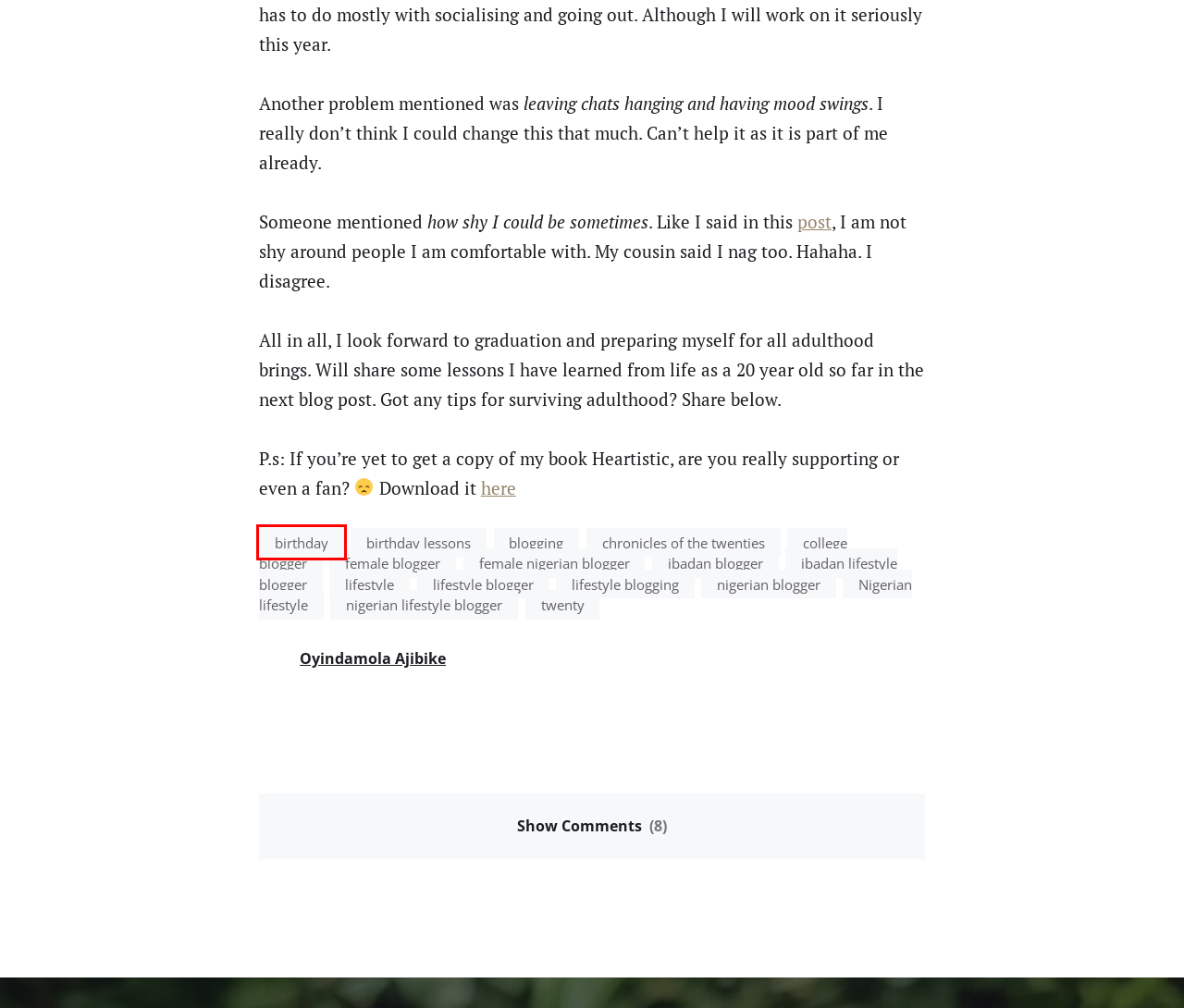Consider the screenshot of a webpage with a red bounding box and select the webpage description that best describes the new page that appears after clicking the element inside the red box. Here are the candidates:
A. birthday lessons Archives - Life of Dammy
B. birthday Archives - Life of Dammy
C. nigerian blogger Archives - Life of Dammy
D. lifestyle blogging Archives - Life of Dammy
E. lifestyle blogger Archives - Life of Dammy
F. lifestyle Archives - Life of Dammy
G. chronicles of the twenties Archives - Life of Dammy
H. female nigerian blogger Archives - Life of Dammy

B